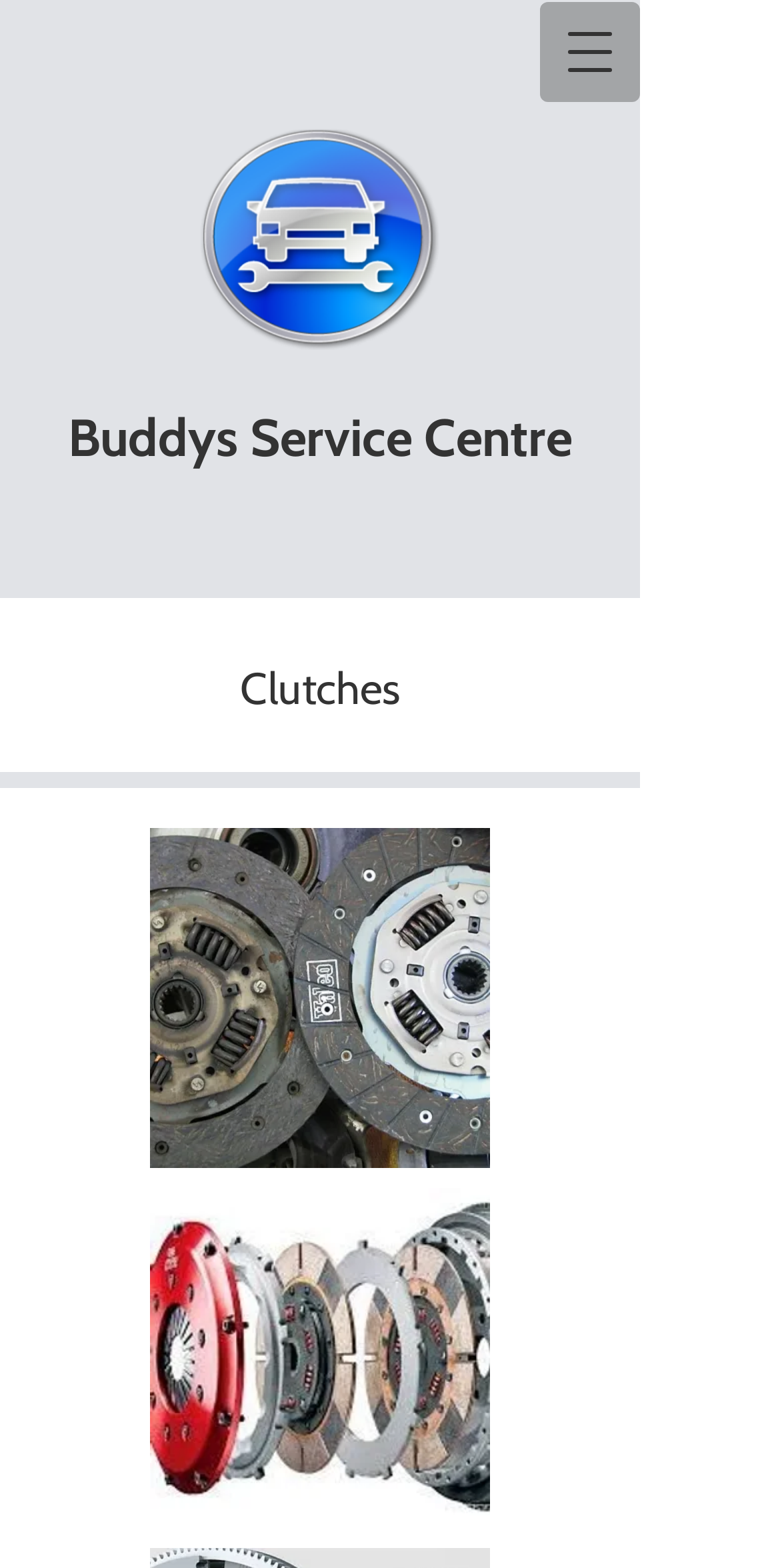Please answer the following question using a single word or phrase: 
What is the name of the service centre?

Buddys Service Centre